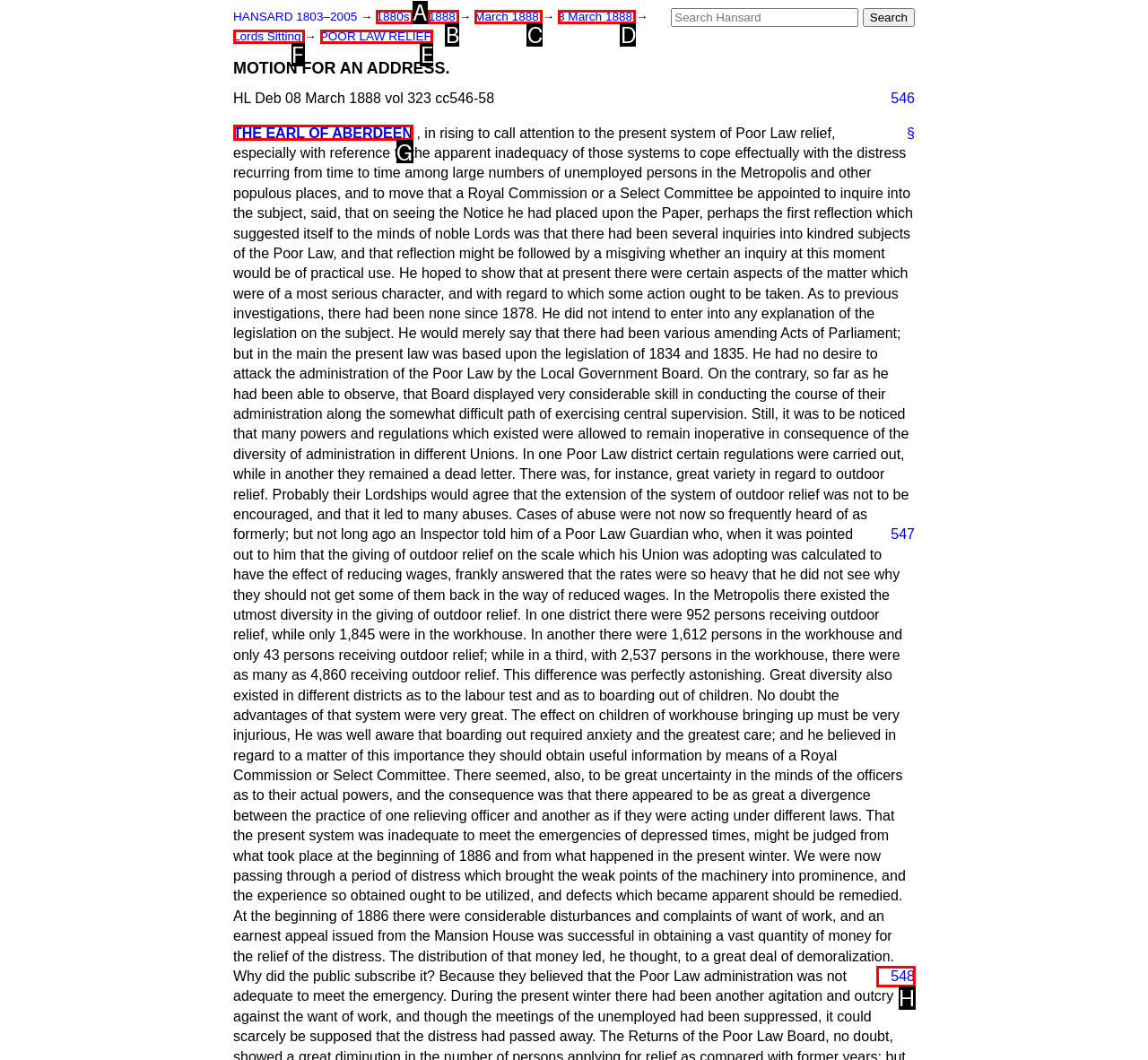Select the letter of the element you need to click to complete this task: Click on POOR LAW RELIEF
Answer using the letter from the specified choices.

E